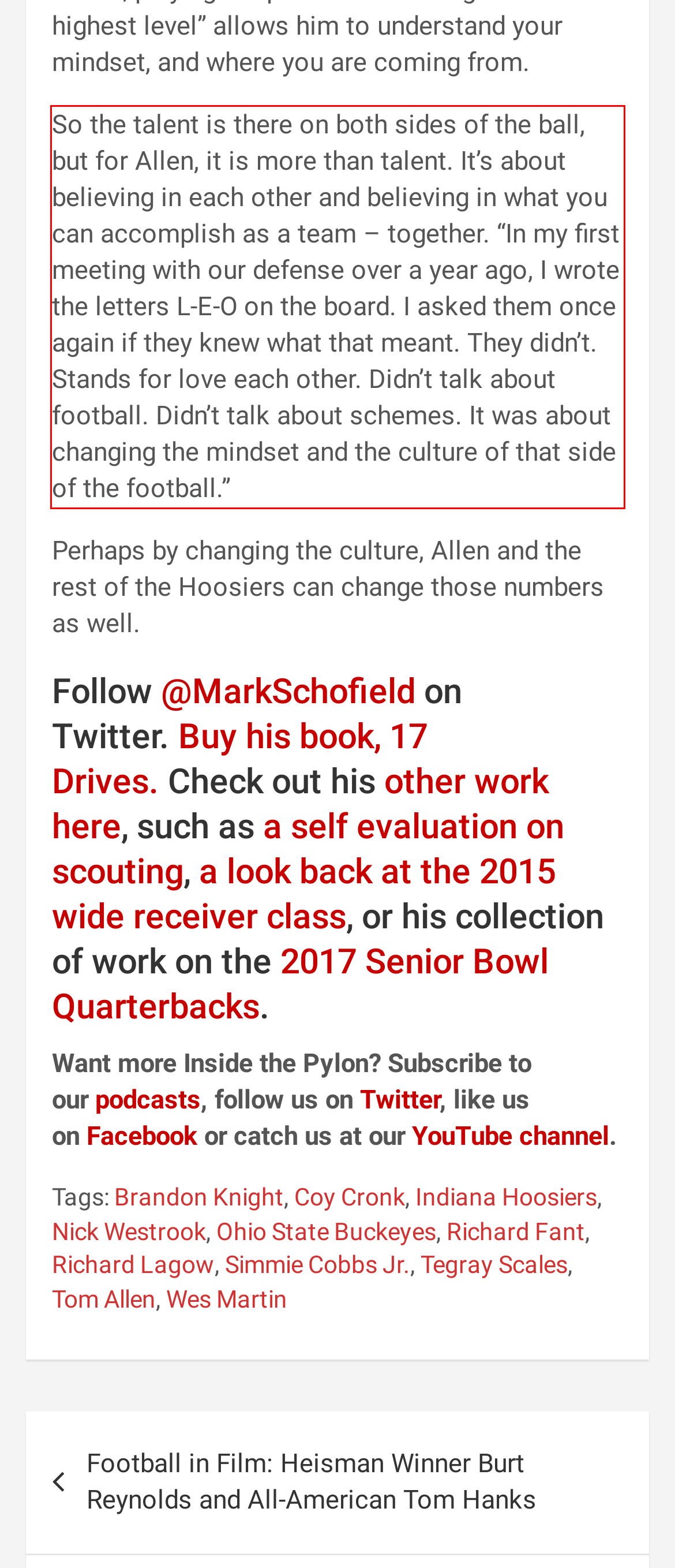Within the provided webpage screenshot, find the red rectangle bounding box and perform OCR to obtain the text content.

So the talent is there on both sides of the ball, but for Allen, it is more than talent. It’s about believing in each other and believing in what you can accomplish as a team – together. “In my first meeting with our defense over a year ago, I wrote the letters L-E-O on the board. I asked them once again if they knew what that meant. They didn’t. Stands for love each other. Didn’t talk about football. Didn’t talk about schemes. It was about changing the mindset and the culture of that side of the football.”